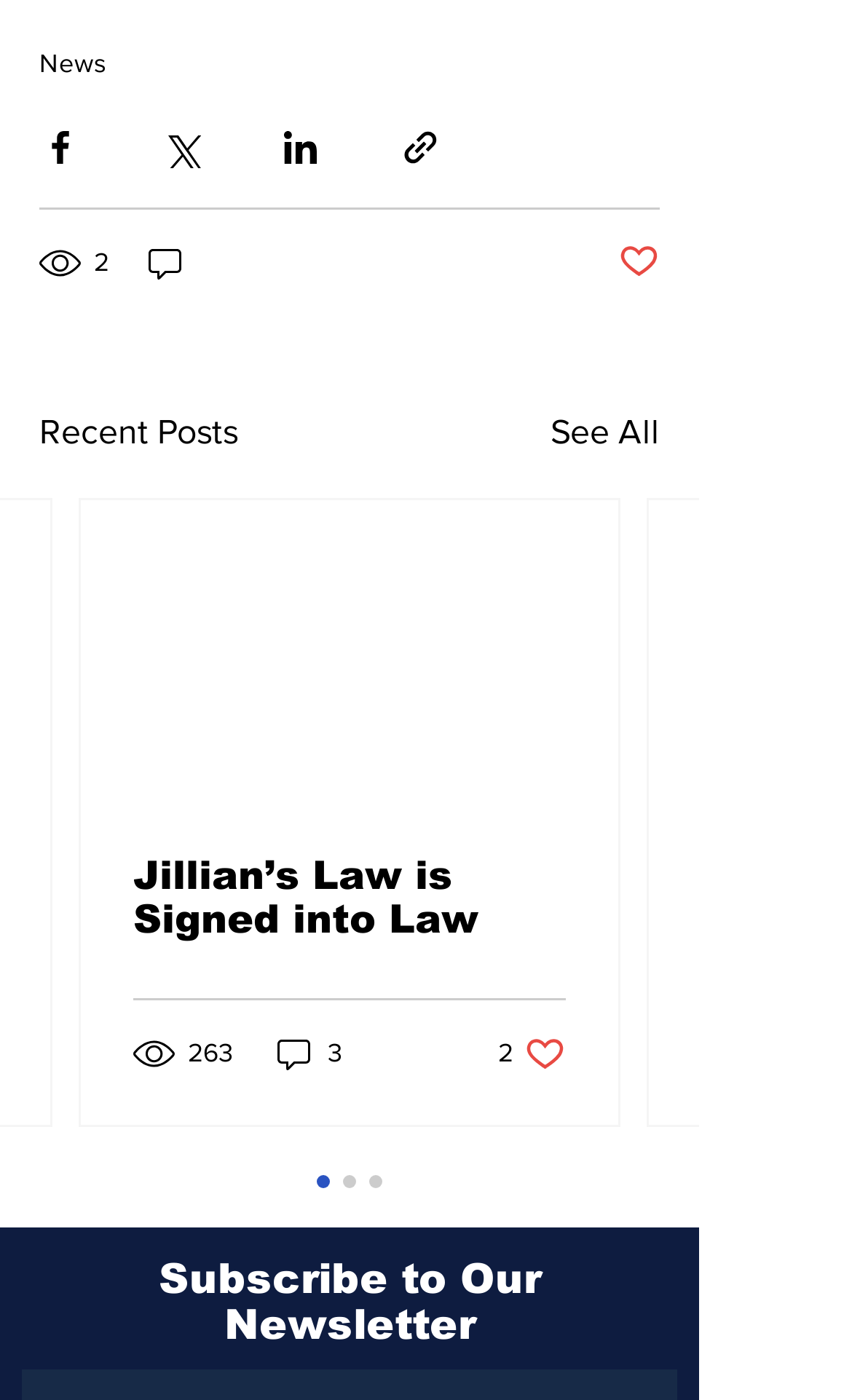What is the purpose of the button with the text 'Post not marked as liked'?
Please answer the question with a detailed and comprehensive explanation.

The button with the text 'Post not marked as liked' is likely used to like a post. This can be inferred from the text on the button, which suggests that the post has not been liked yet.